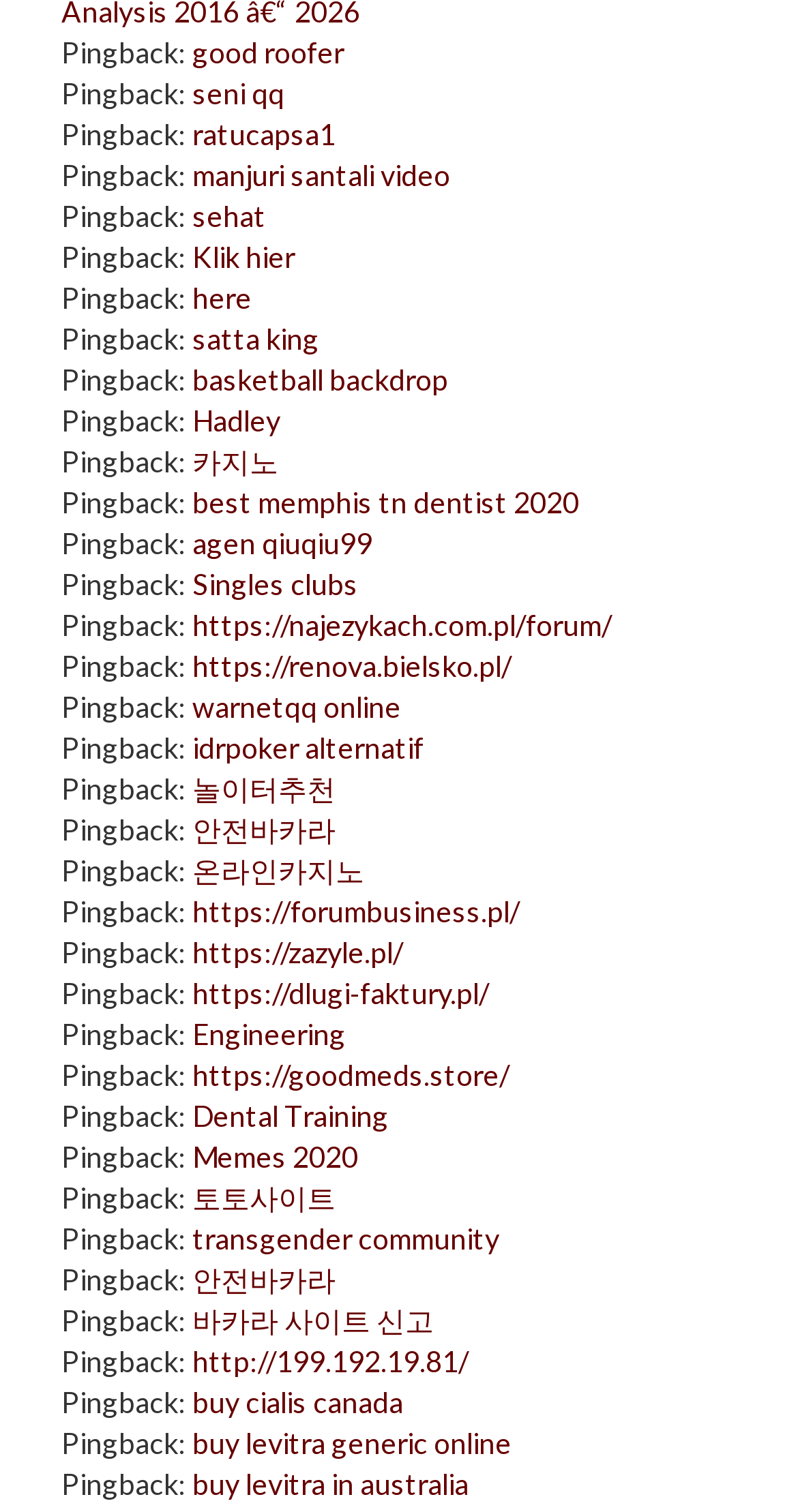Please find the bounding box for the UI component described as follows: "토토사이트".

[0.241, 0.78, 0.421, 0.803]